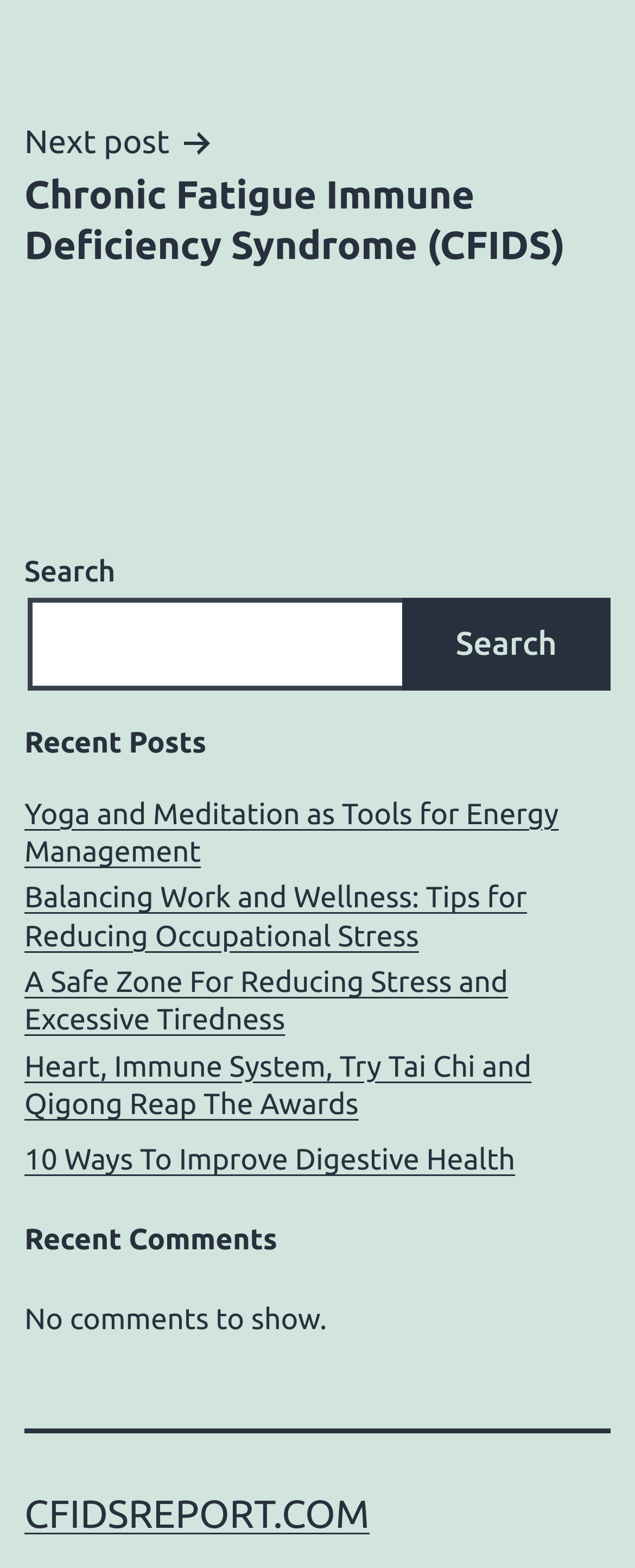Determine the bounding box coordinates (top-left x, top-left y, bottom-right x, bottom-right y) of the UI element described in the following text: Search

[0.633, 0.381, 0.962, 0.44]